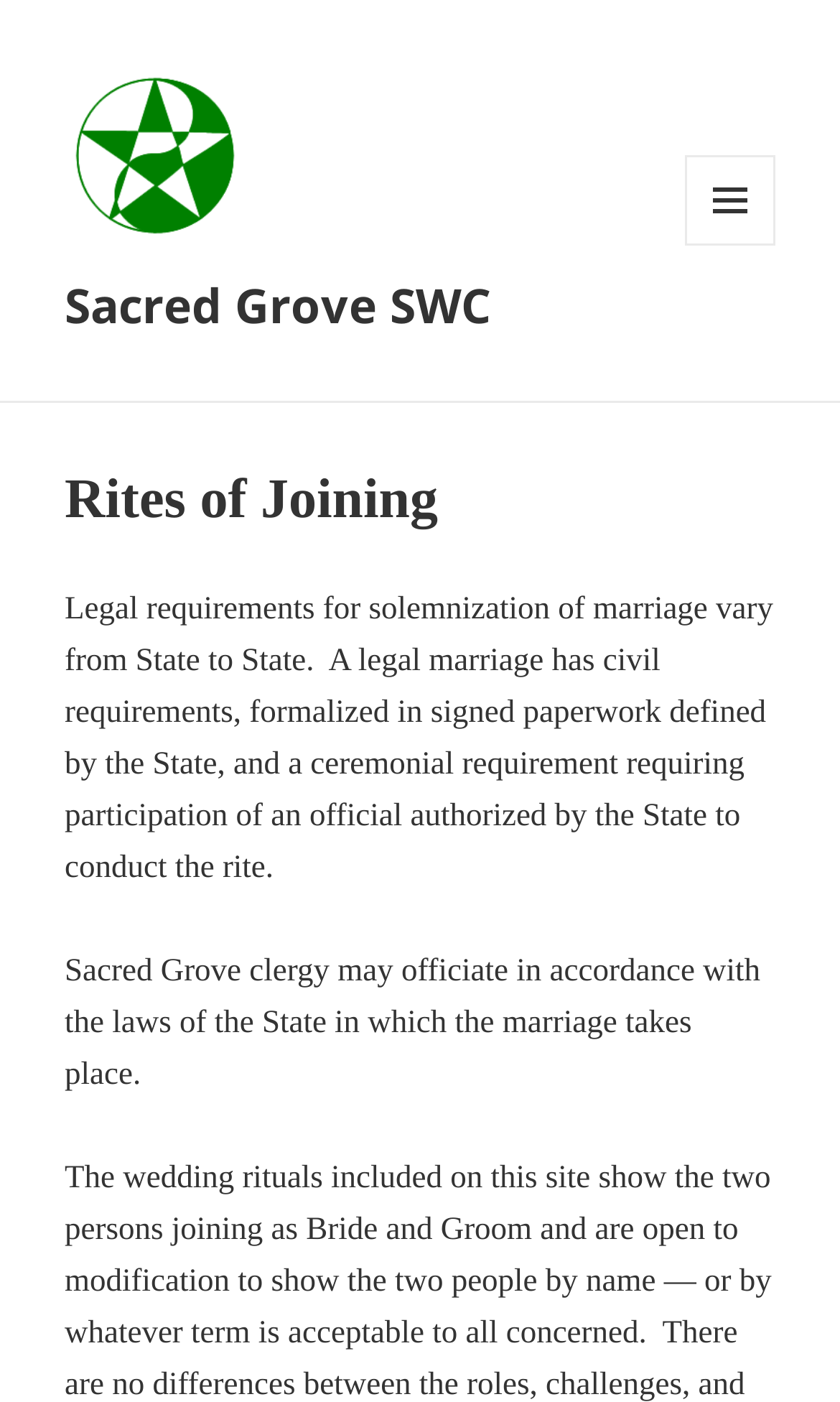Answer in one word or a short phrase: 
What is required for a legal marriage?

Civil and ceremonial requirements